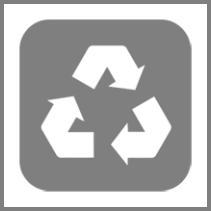Please give a succinct answer to the question in one word or phrase:
What does the recycling logo represent?

waste reduction and resource conservation